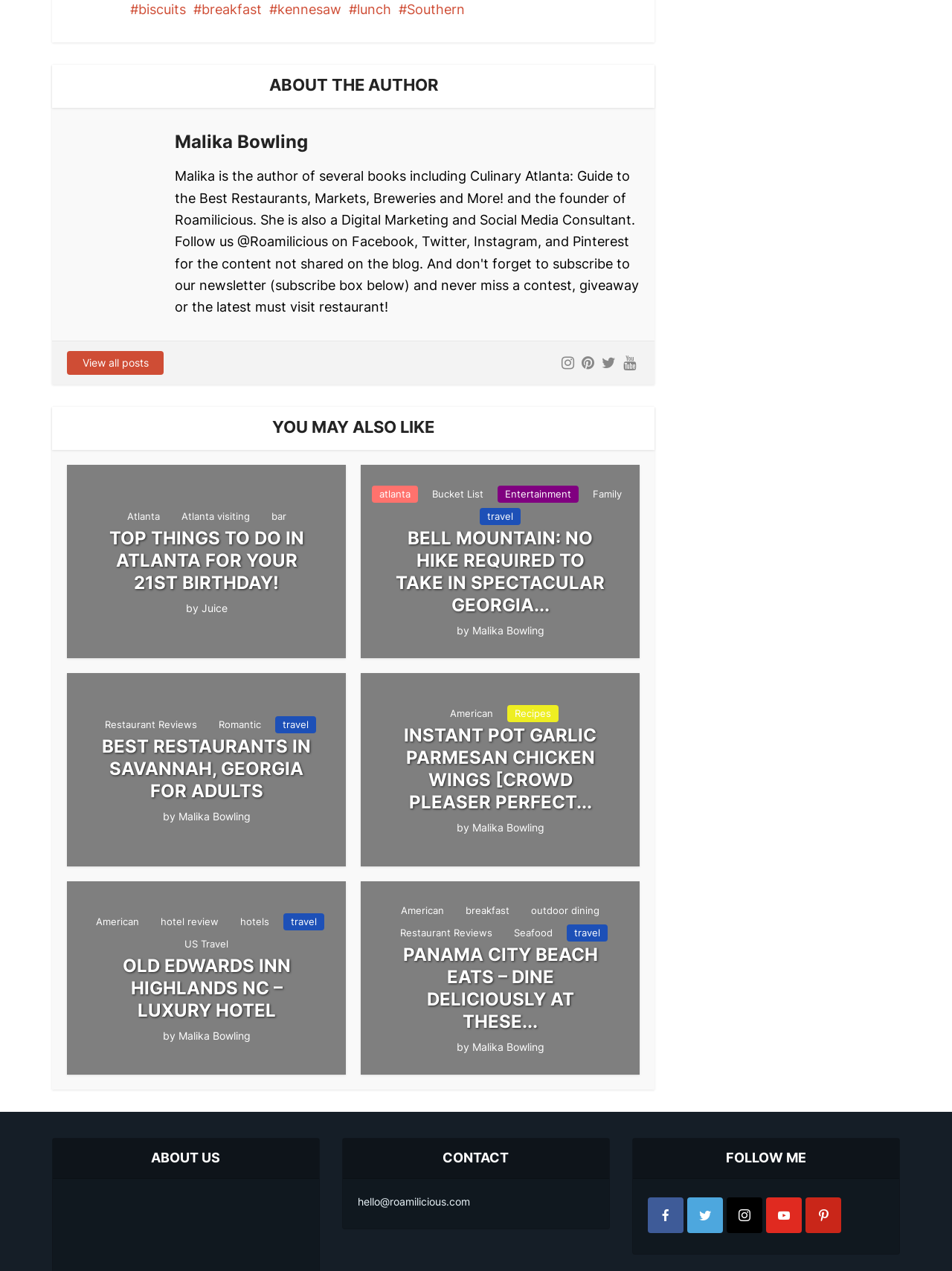Please specify the bounding box coordinates of the element that should be clicked to execute the given instruction: 'Read about TOP THINGS TO DO IN ATLANTA FOR YOUR 21ST BIRTHDAY!'. Ensure the coordinates are four float numbers between 0 and 1, expressed as [left, top, right, bottom].

[0.07, 0.415, 0.363, 0.468]